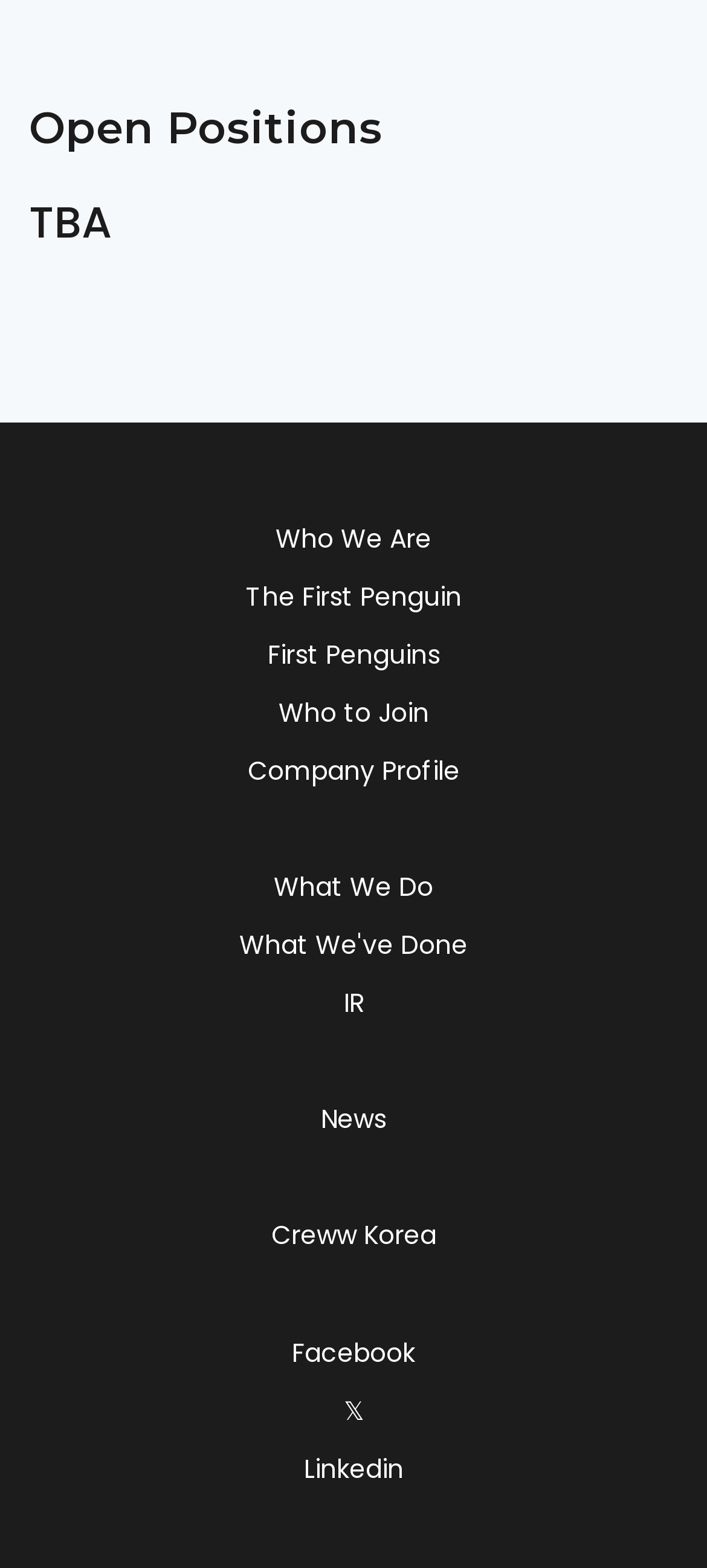Given the element description, predict the bounding box coordinates in the format (top-left x, top-left y, bottom-right x, bottom-right y), using floating point numbers between 0 and 1: News

[0.454, 0.702, 0.546, 0.725]